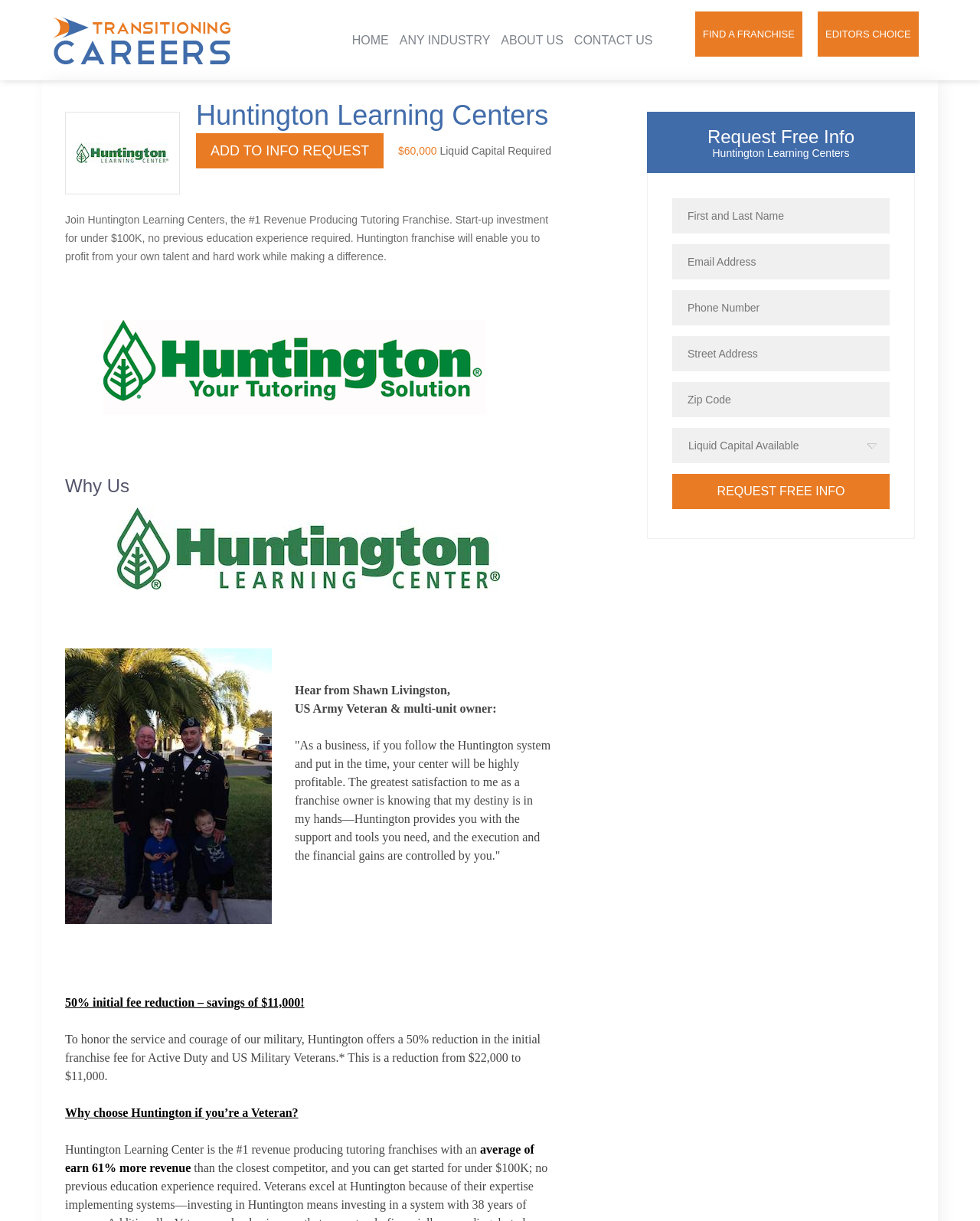Using details from the image, please answer the following question comprehensively:
What is the name of the franchise featured on this page?

The name of the franchise is obtained from the heading element 'Huntington Learning Centers' with bounding box coordinates [0.2, 0.082, 0.562, 0.108]. This element is a prominent feature on the page, indicating that the page is focused on this particular franchise.